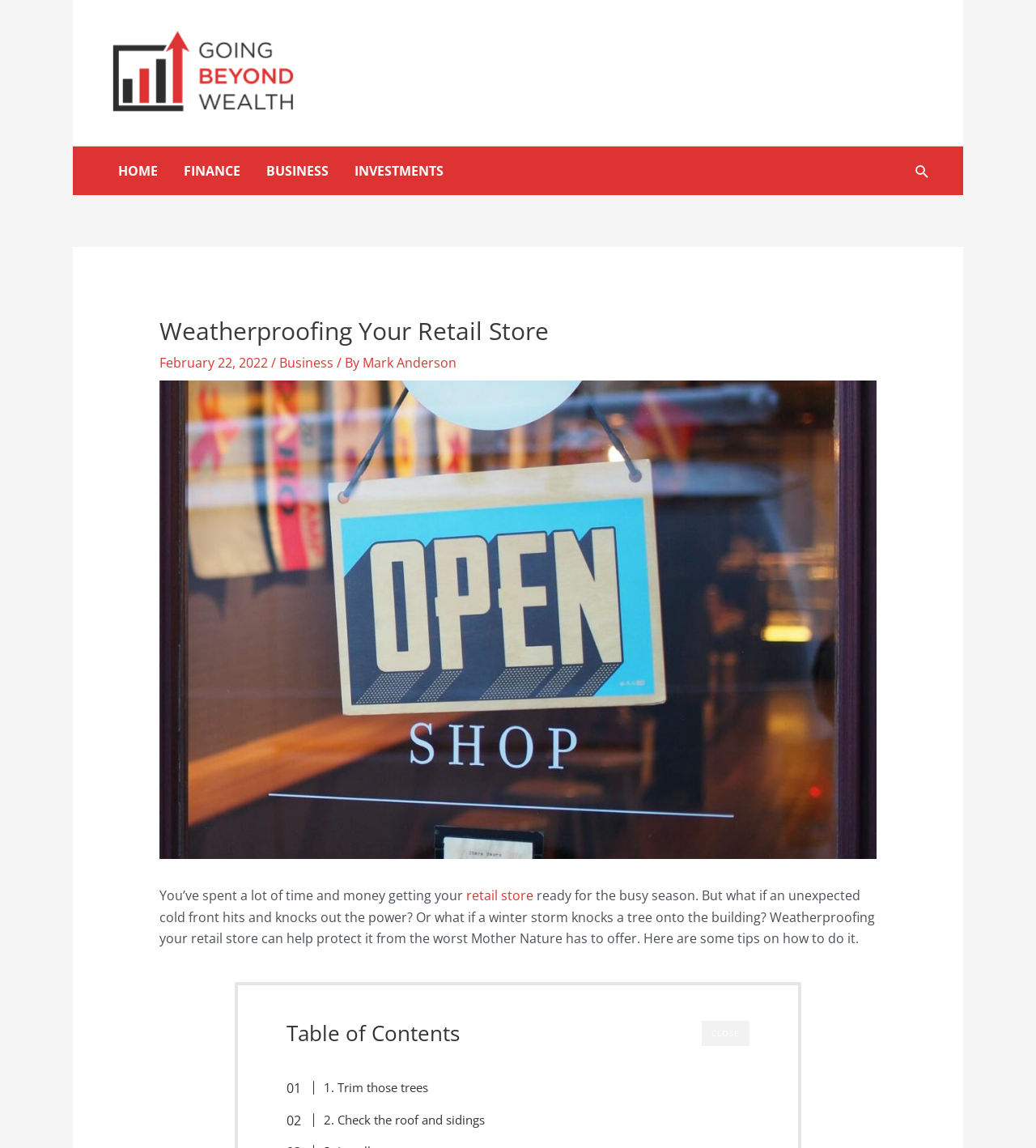Extract the primary headline from the webpage and present its text.

Weatherproofing Your Retail Store